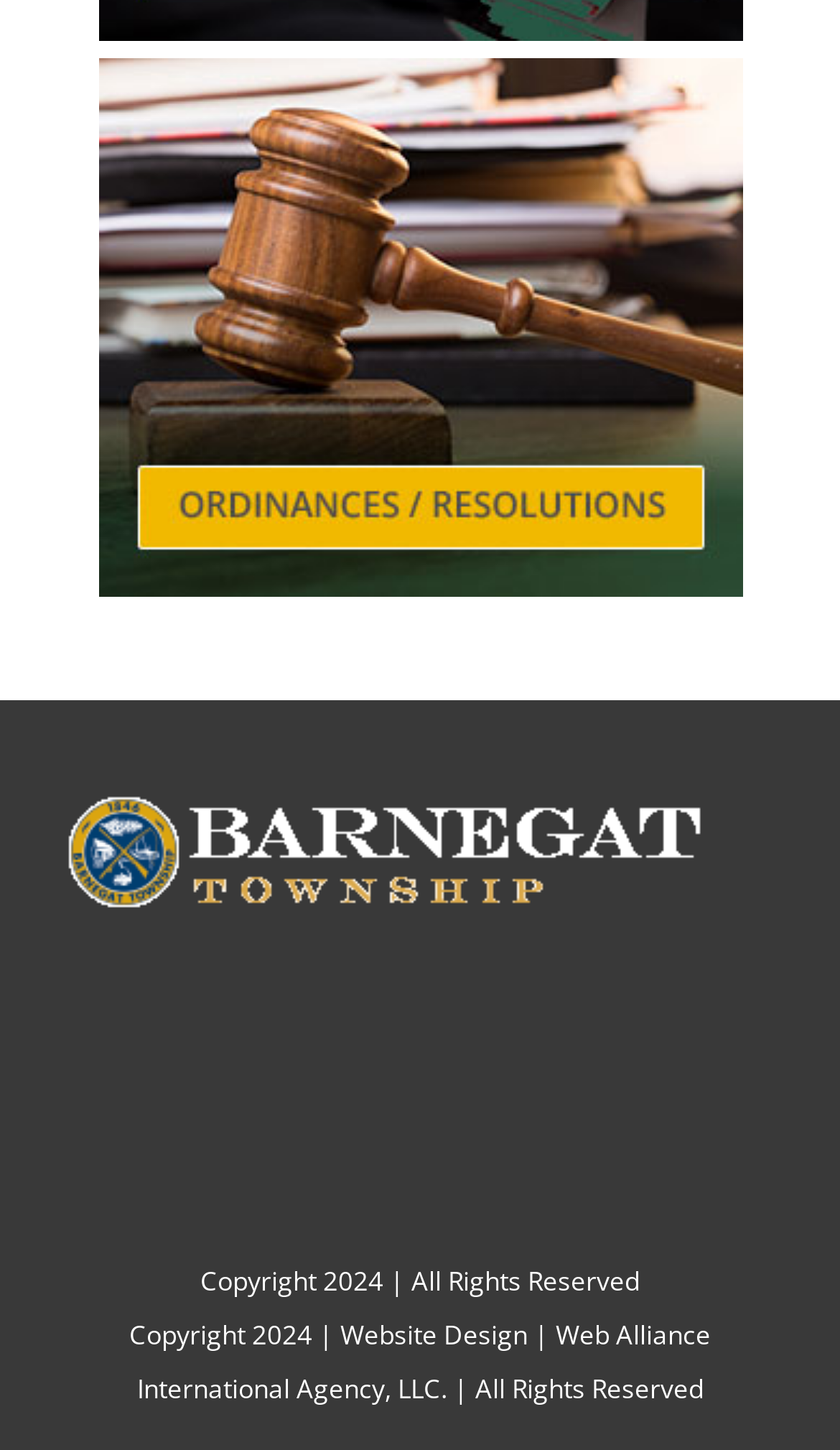Answer with a single word or phrase: 
What is the design agency of the website?

Website Design